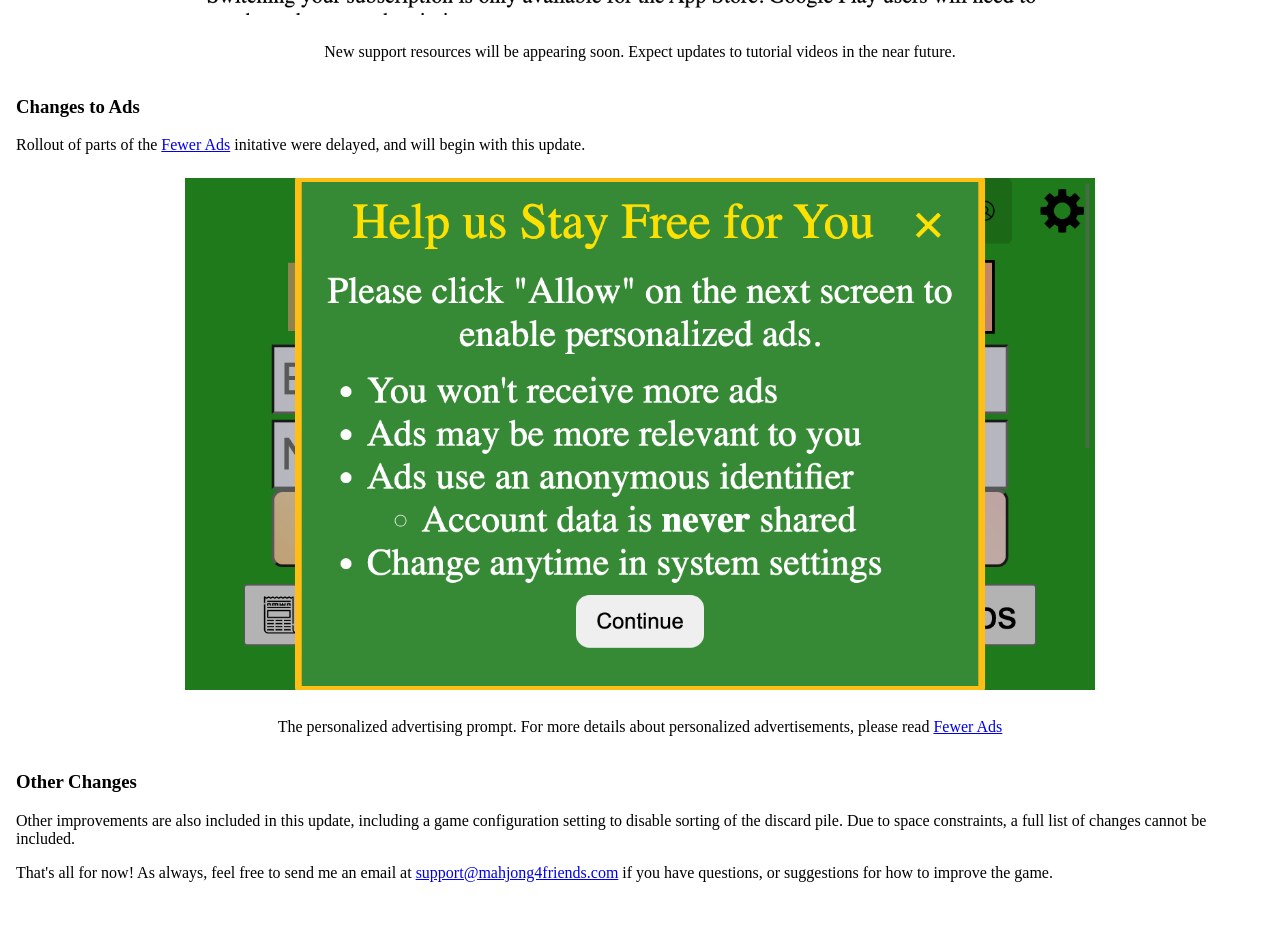What is the position of the image on the webpage? Using the information from the screenshot, answer with a single word or phrase.

Below the first heading